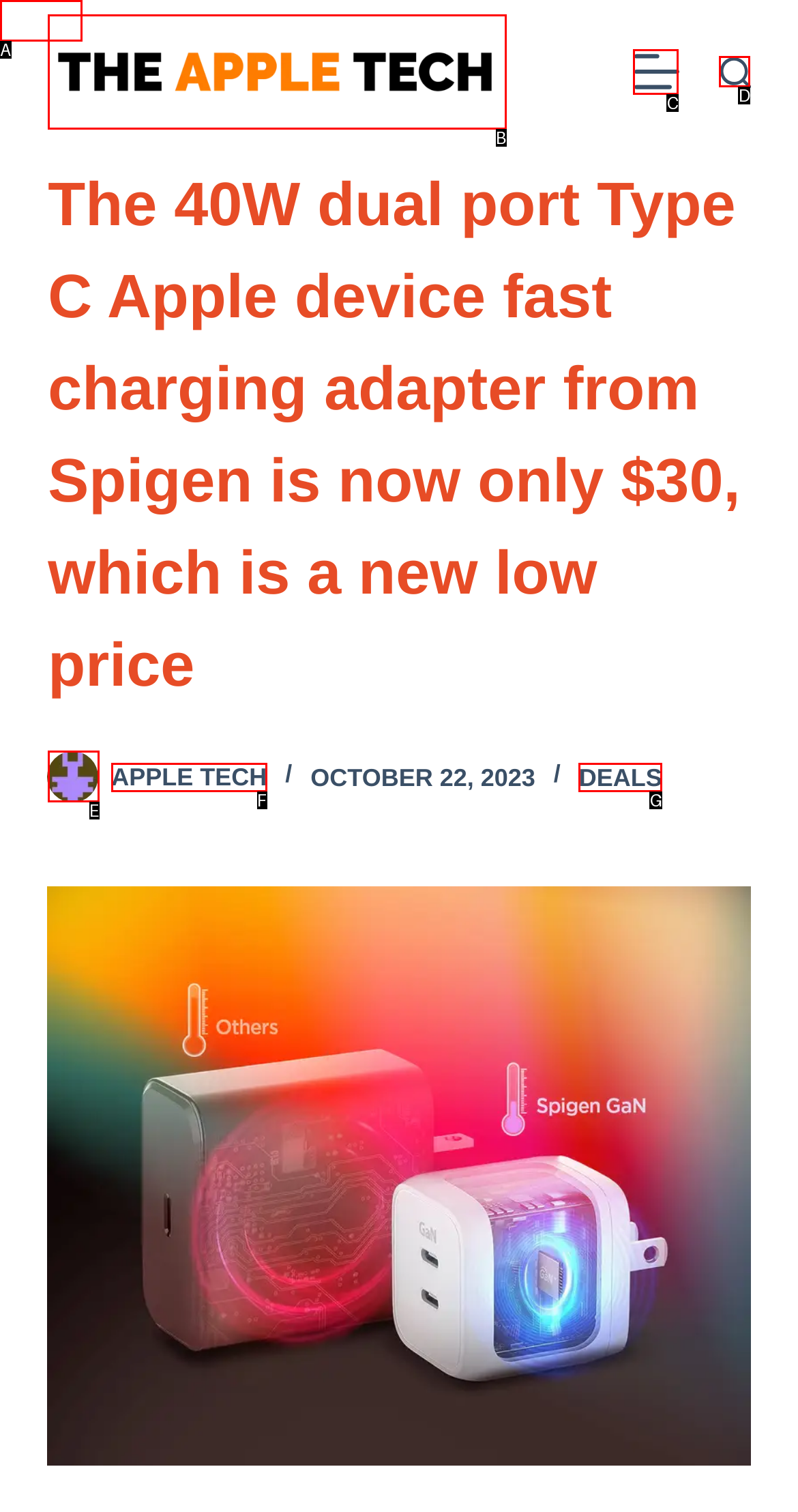Which lettered UI element aligns with this description: Apple Tech
Provide your answer using the letter from the available choices.

F